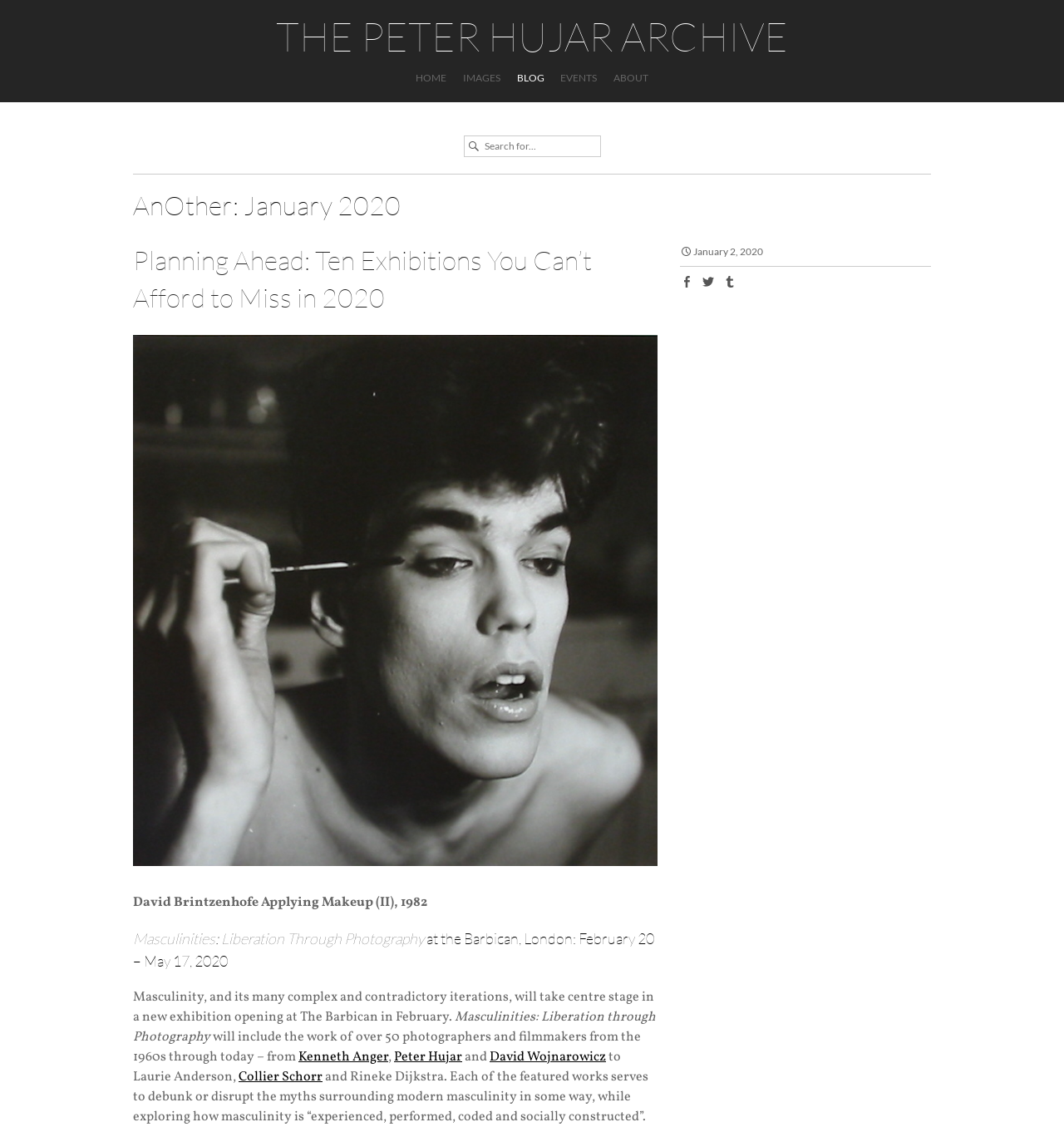What is the purpose of the search box?
Please look at the screenshot and answer using one word or phrase.

To search for content